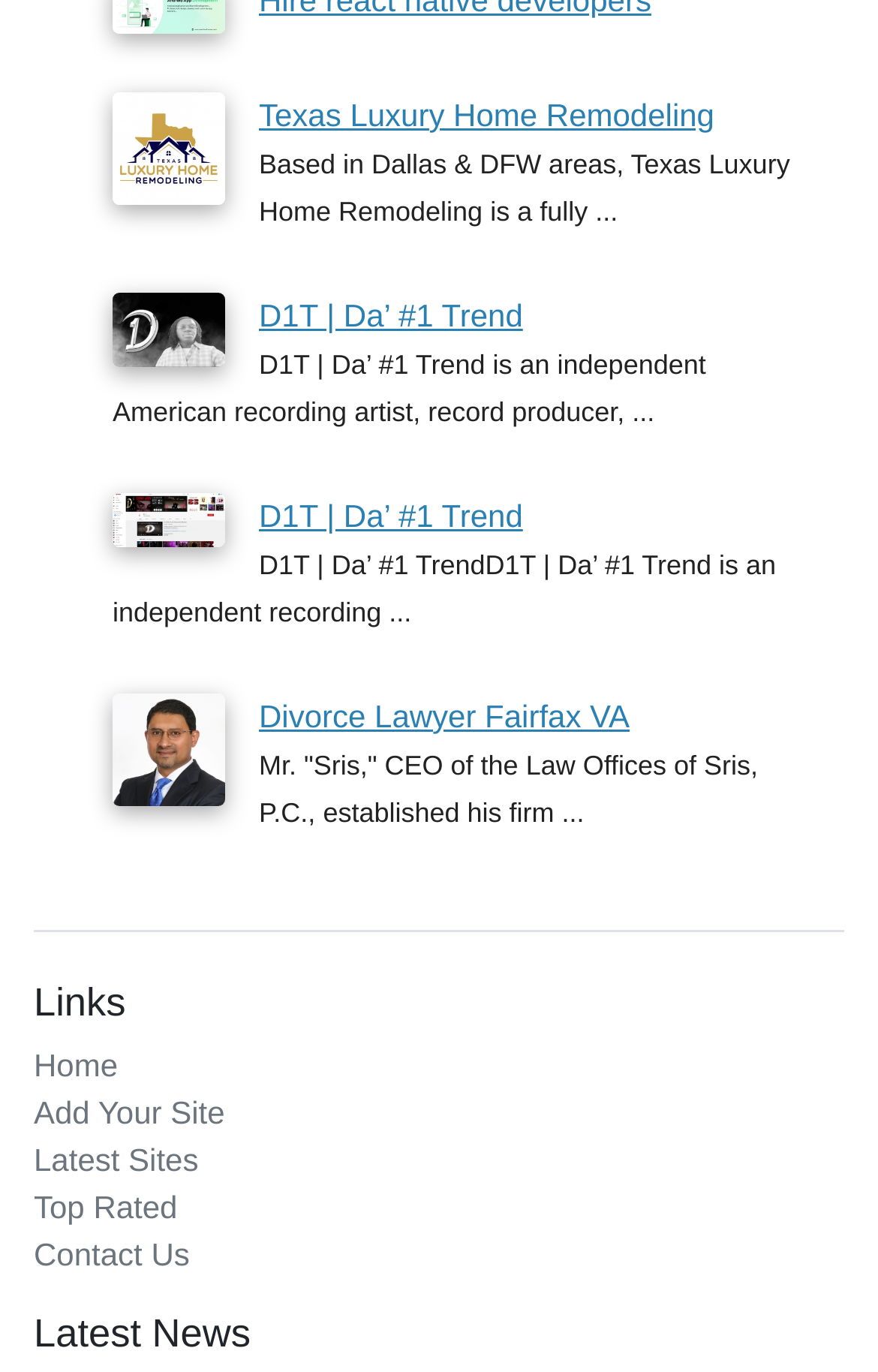Locate the bounding box of the UI element described in the following text: "Add Your Site".

[0.038, 0.797, 0.256, 0.824]